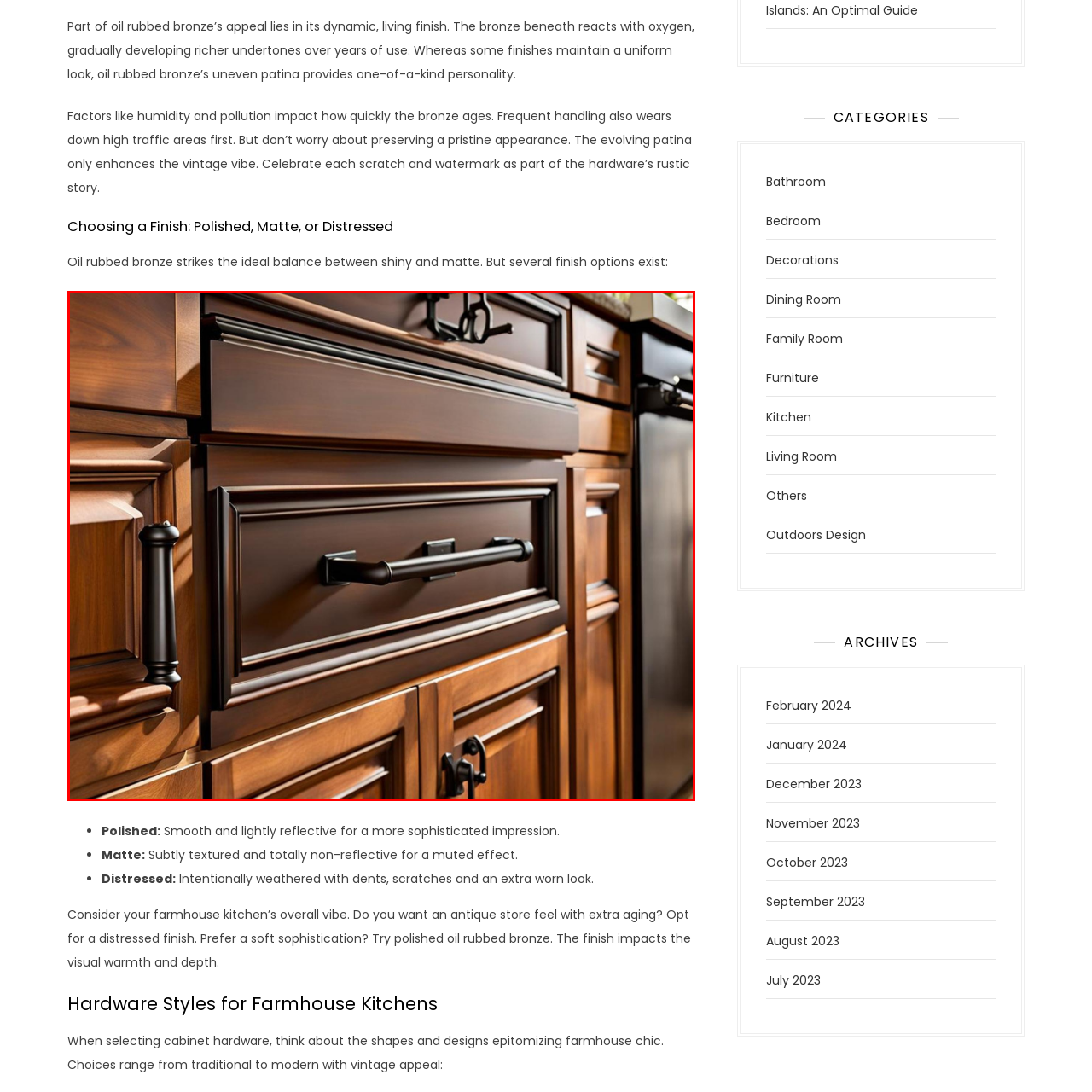Generate a comprehensive caption for the picture highlighted by the red outline.

This image showcases a beautifully crafted section of a farmhouse kitchen cabinet featuring oil-rubbed bronze hardware. The warm, rich tones of the wood contrast elegantly with the sleek, dark drawer pulls, highlighting a perfect blend of rustic charm and modern sophistication. The design emphasizes intricate detailing with classic paneling on the cabinet doors and the combination of different hardware styles, enhancing the overall aesthetic of the kitchen. This style not only adds functional utility but also contributes to the inviting and vintage vibe typical of farmhouse decor. The image illustrates the dynamic interplay of materials and finishes, capturing the evolving character that oil-rubbed bronze can bring to cabinetry.